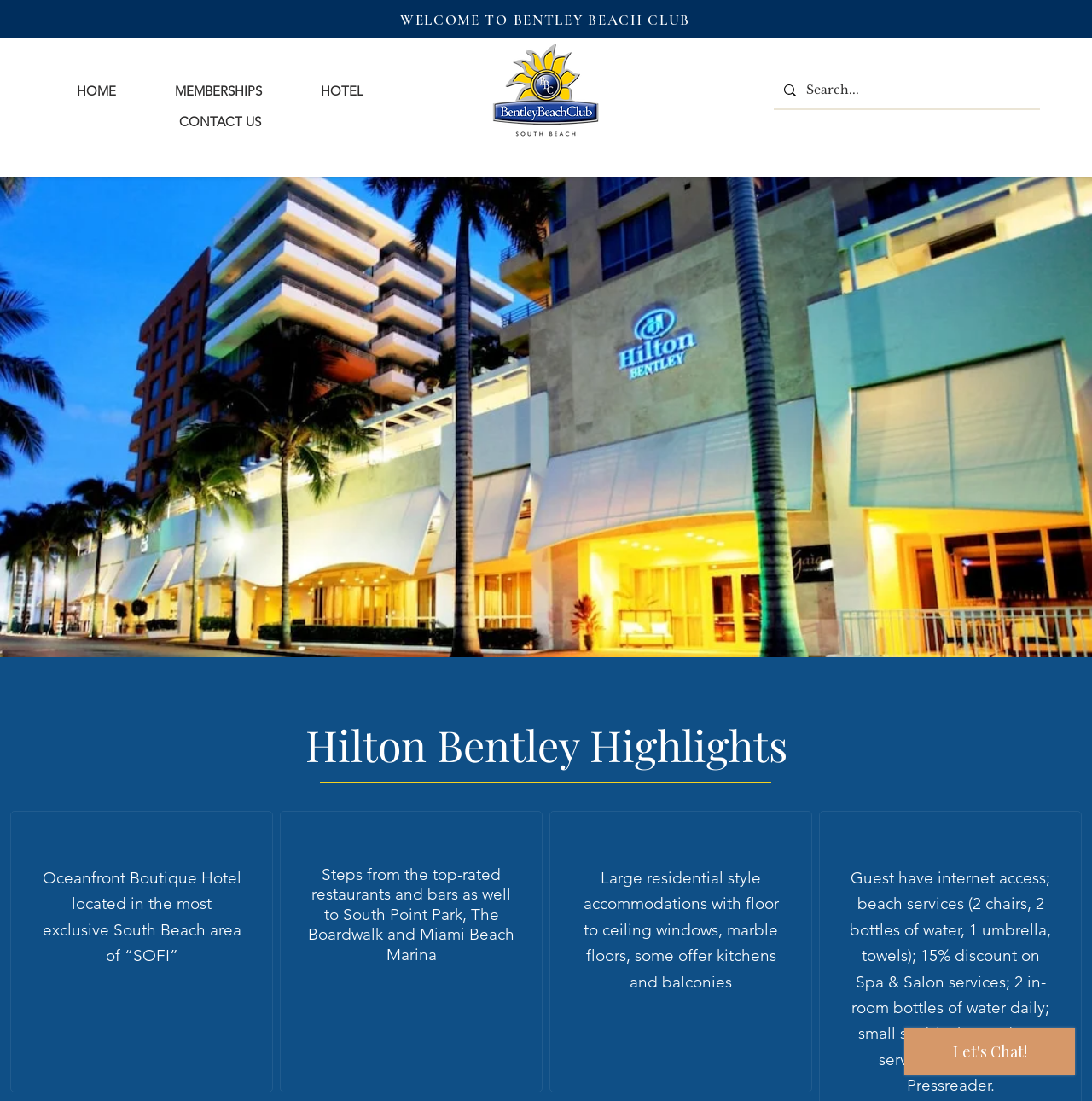Answer the following inquiry with a single word or phrase:
What is the text on the top-left corner of the webpage?

WELCOME TO BENTLEY BEACH CLUB